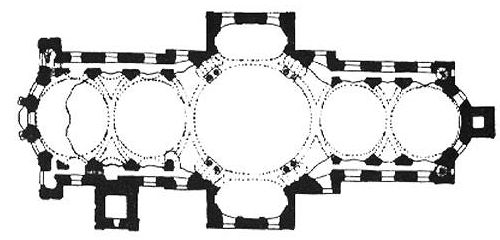Describe thoroughly the contents of the image.

This image depicts a detailed architectural floor plan, showcasing the intricate design of a church or cathedral layout. The plan features a series of interconnecting circles and oval shapes, emphasizing complex curves and symmetrical relationships within the structure. Notably, the plan illustrates the transition between different spatial elements, highlighting both the internal and external contours of the building. The use of black-and-white contrast enhances the visibility of various architectural features, such as aisles and spatial divisions, providing a clear understanding of the layout's complexity. This architectural representation reflects influences from varying design philosophies, hinting at a thoughtful approach to spatial organization and aesthetic detail, possibly in relation to notable works in the field of architecture.